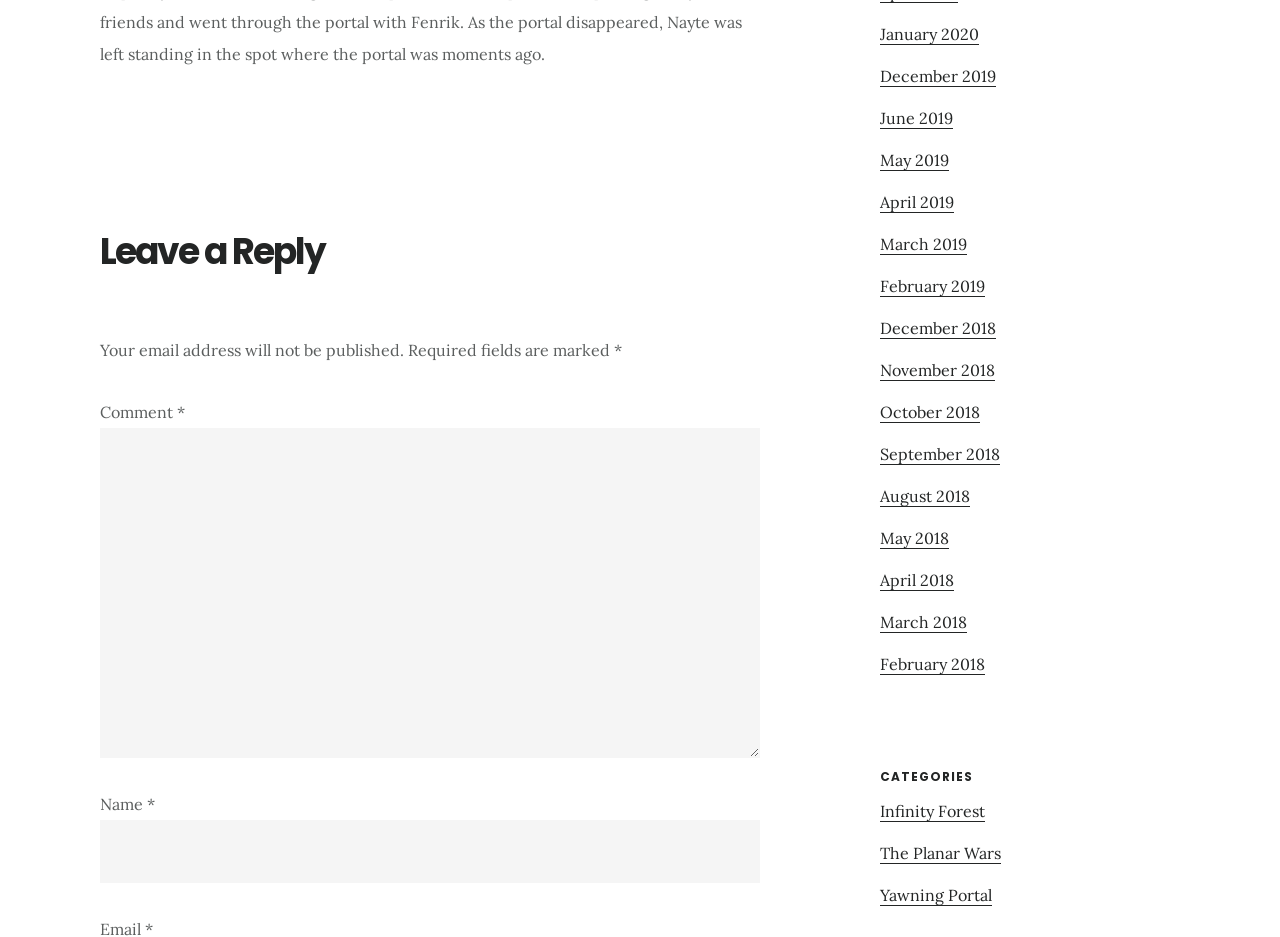How many required fields are there in the comment form?
Give a single word or phrase as your answer by examining the image.

2